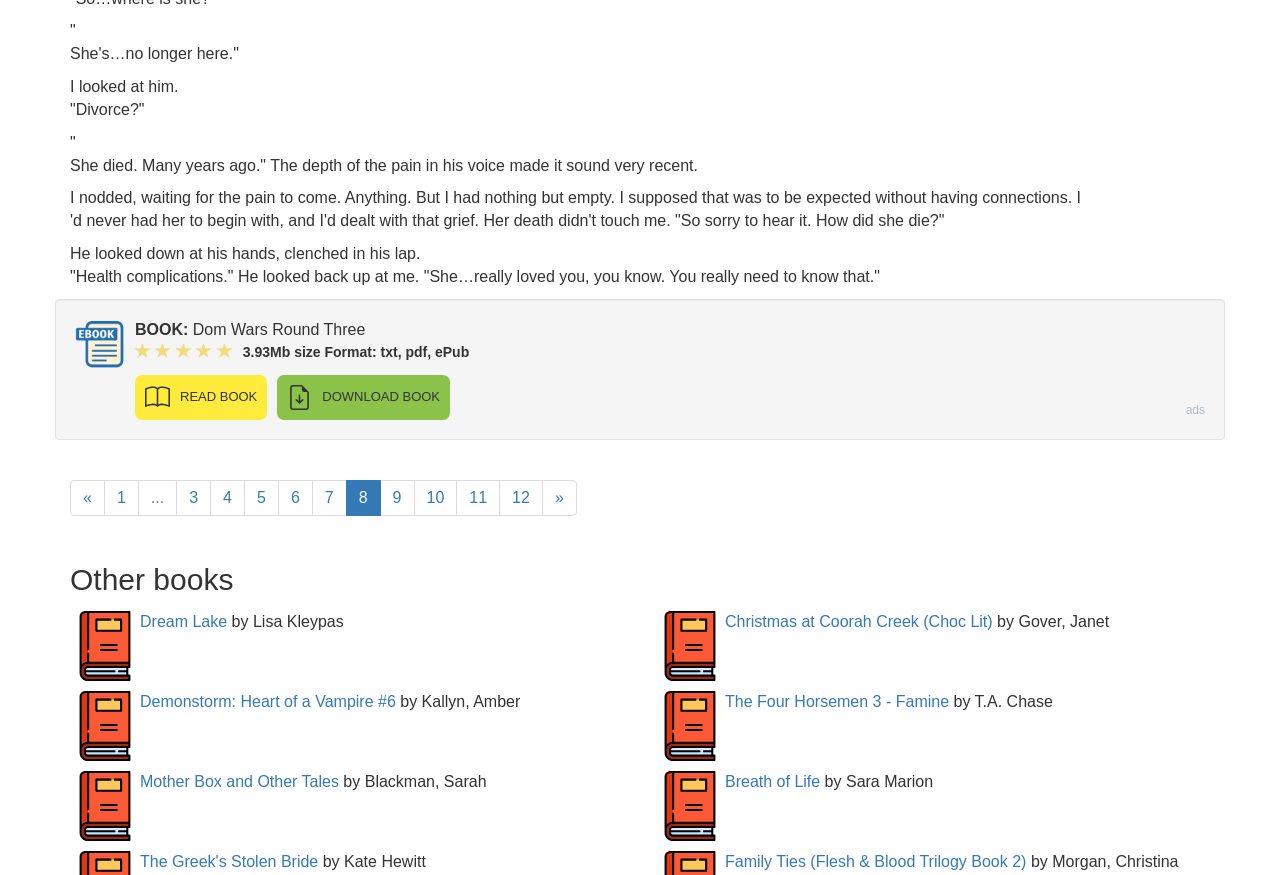Answer the question below with a single word or a brief phrase: 
What is the name of the author of the book 'Dream Lake'?

Lisa Kleypas